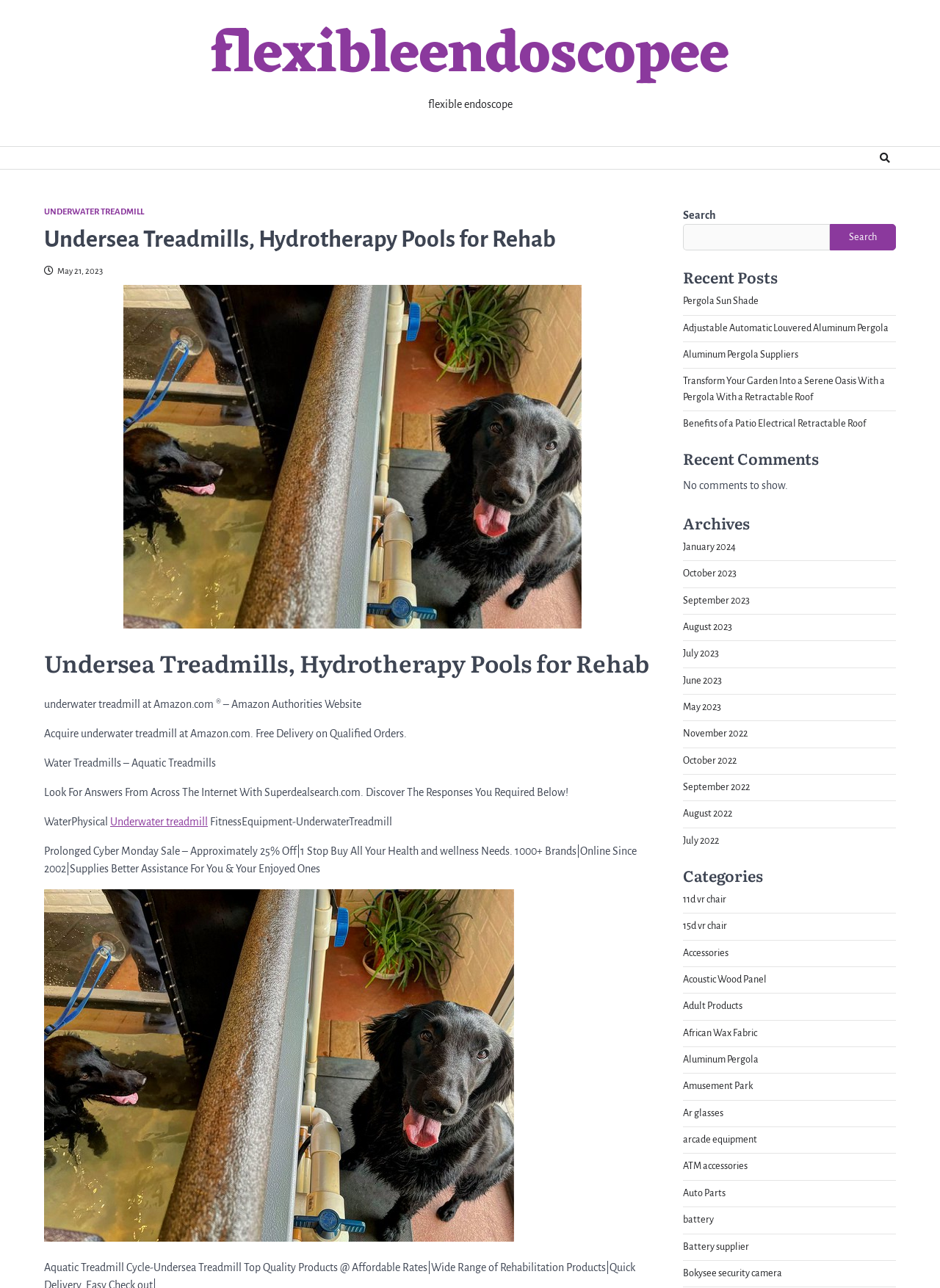From the webpage screenshot, predict the bounding box of the UI element that matches this description: "Accessories".

[0.727, 0.736, 0.775, 0.744]